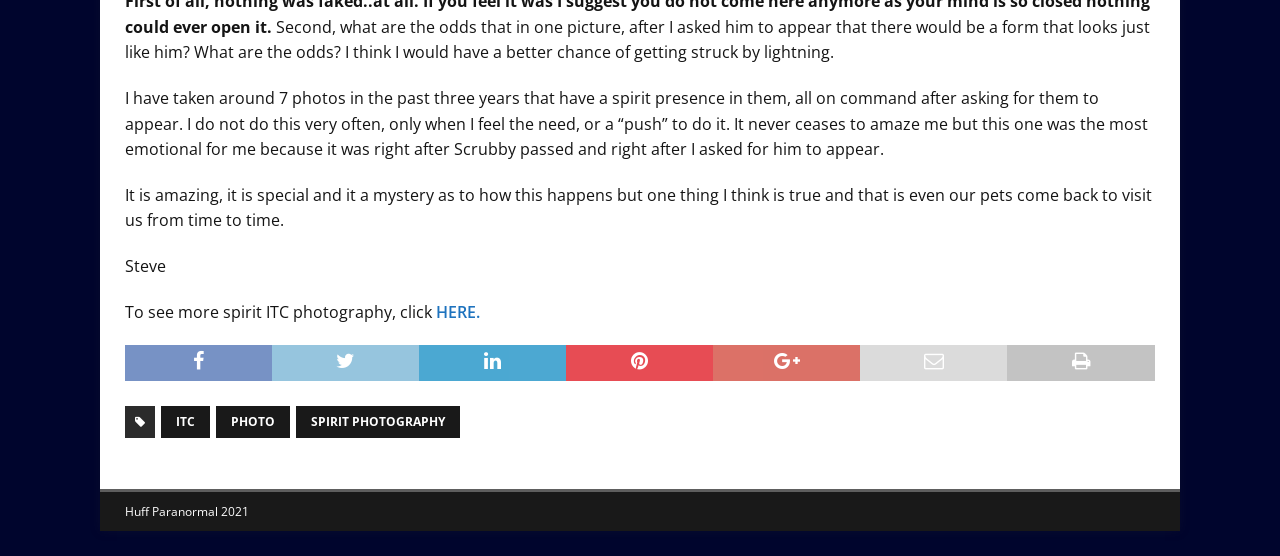Answer the question in one word or a short phrase:
How many years has the author been taking spirit photos?

3